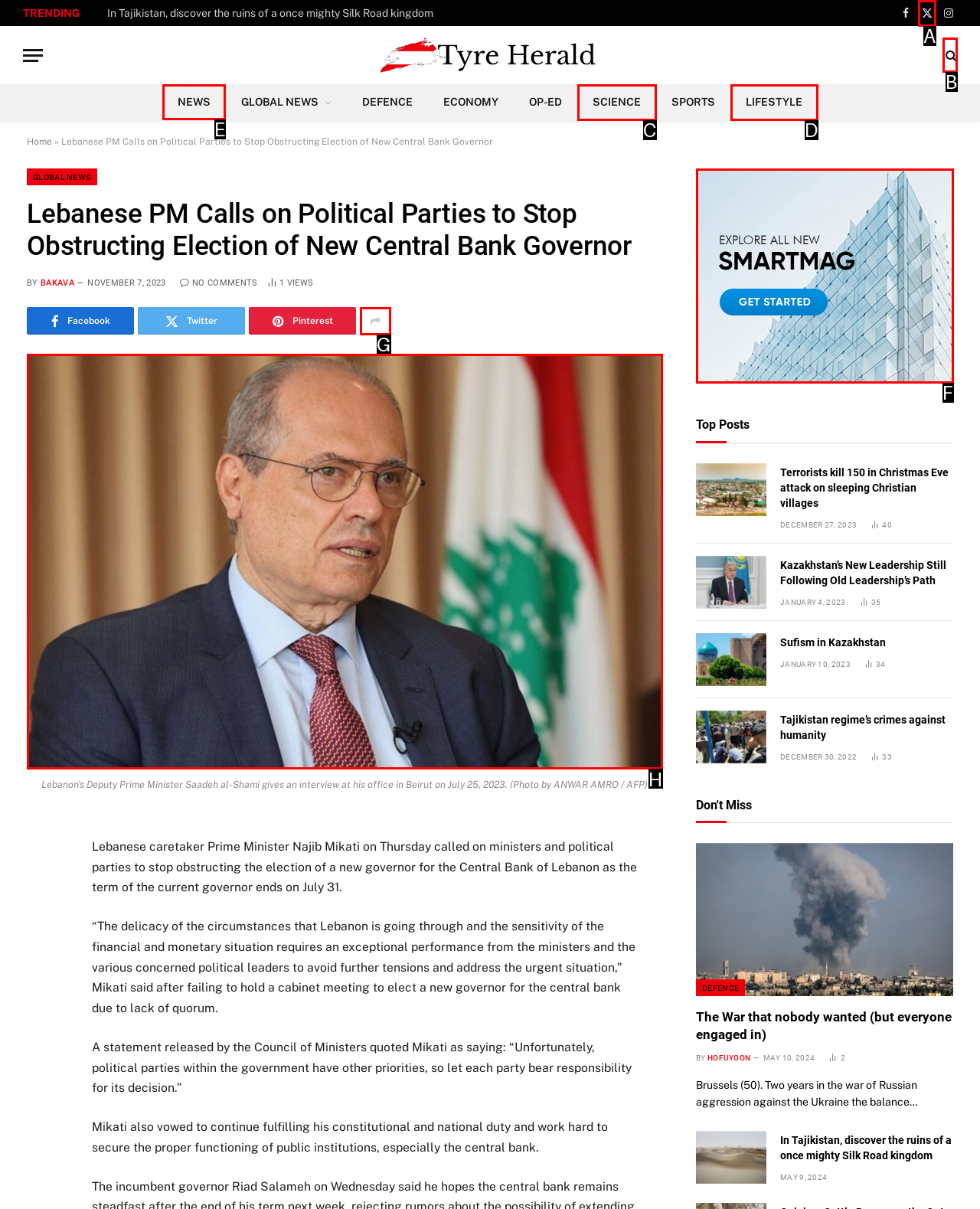Given the task: Click on the 'NEWS' link, point out the letter of the appropriate UI element from the marked options in the screenshot.

E